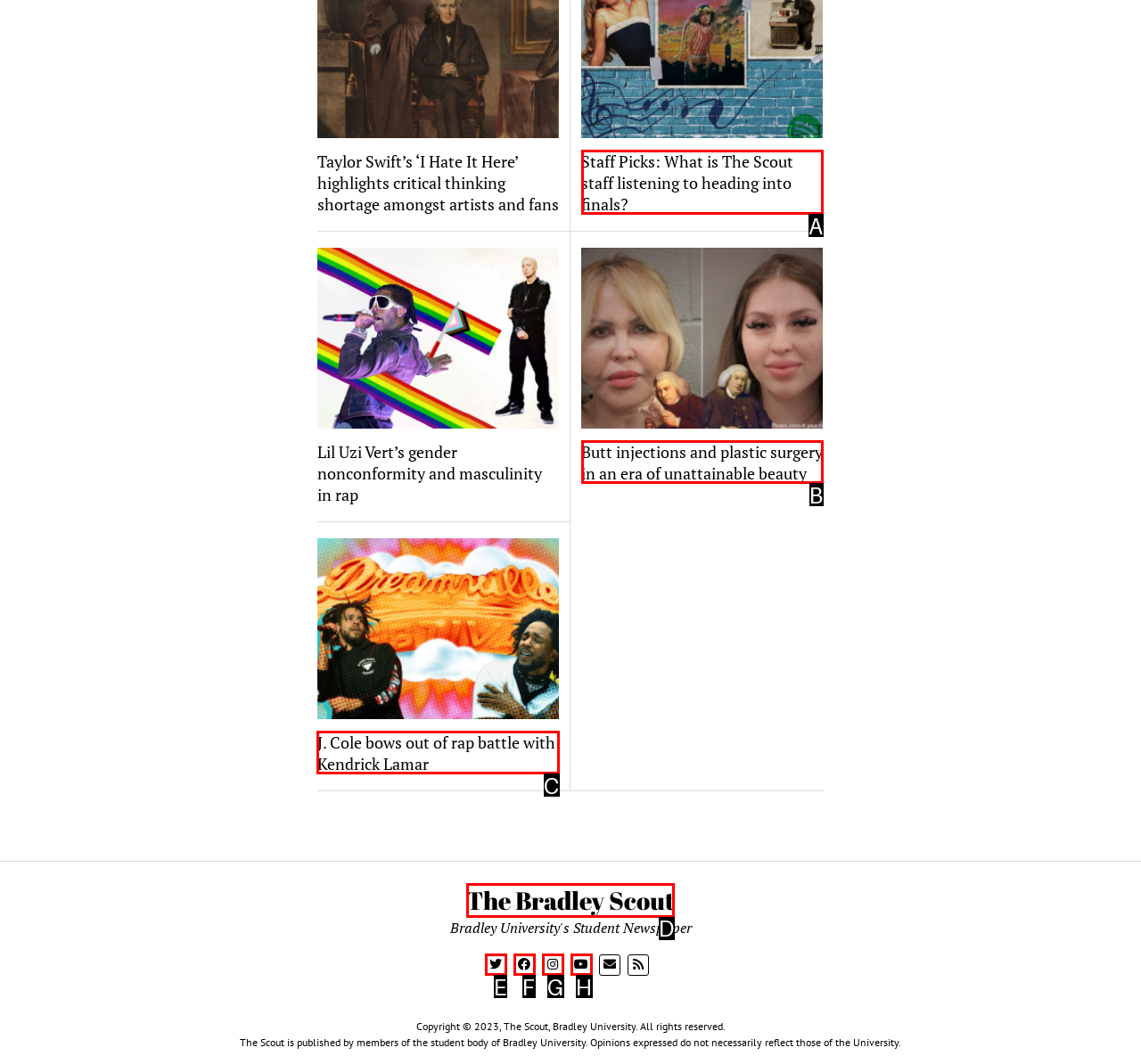Point out the UI element to be clicked for this instruction: Visit The Bradley Scout. Provide the answer as the letter of the chosen element.

D